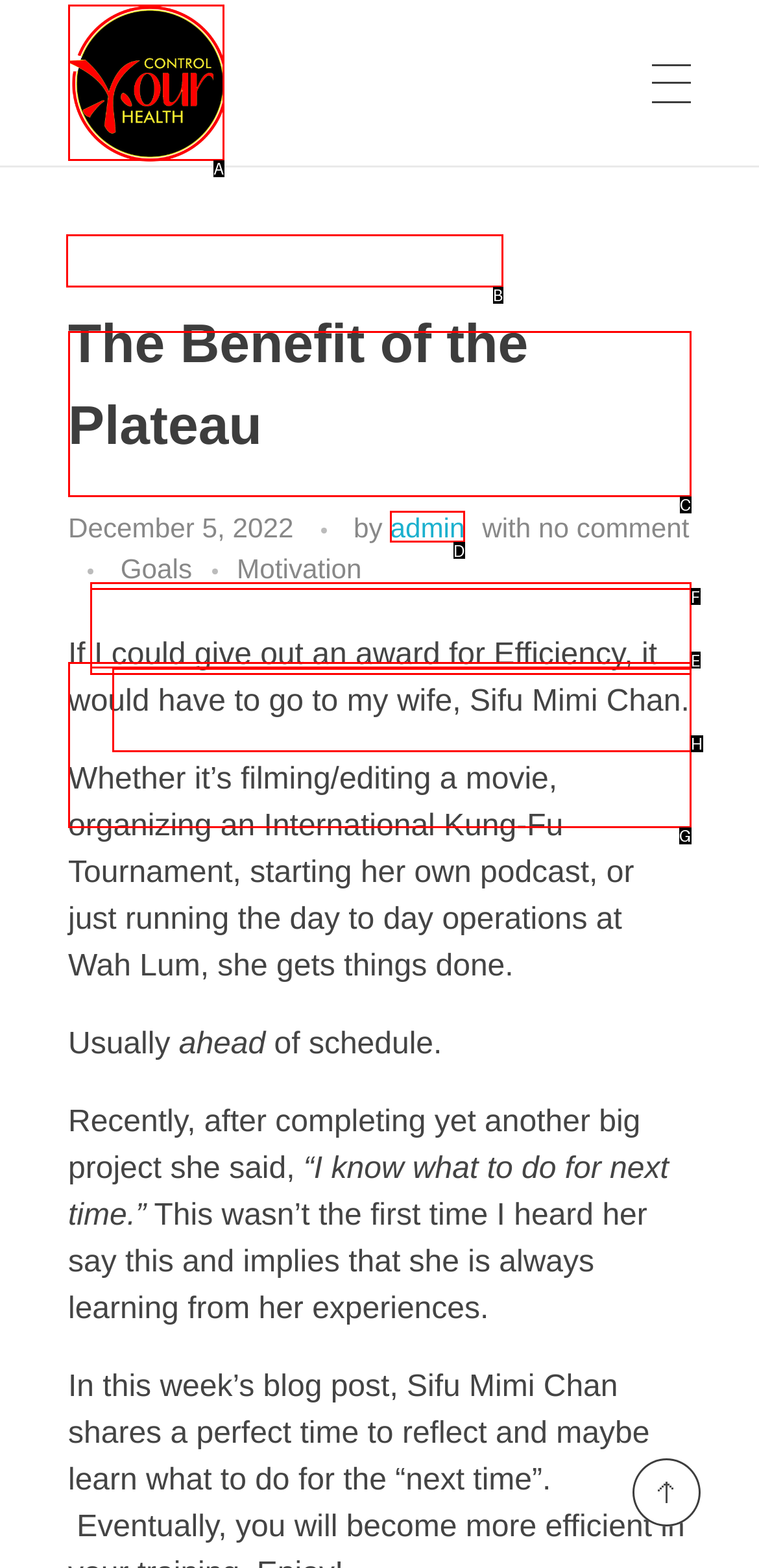Tell me the letter of the UI element I should click to accomplish the task: Read the article by admin based on the choices provided in the screenshot.

D